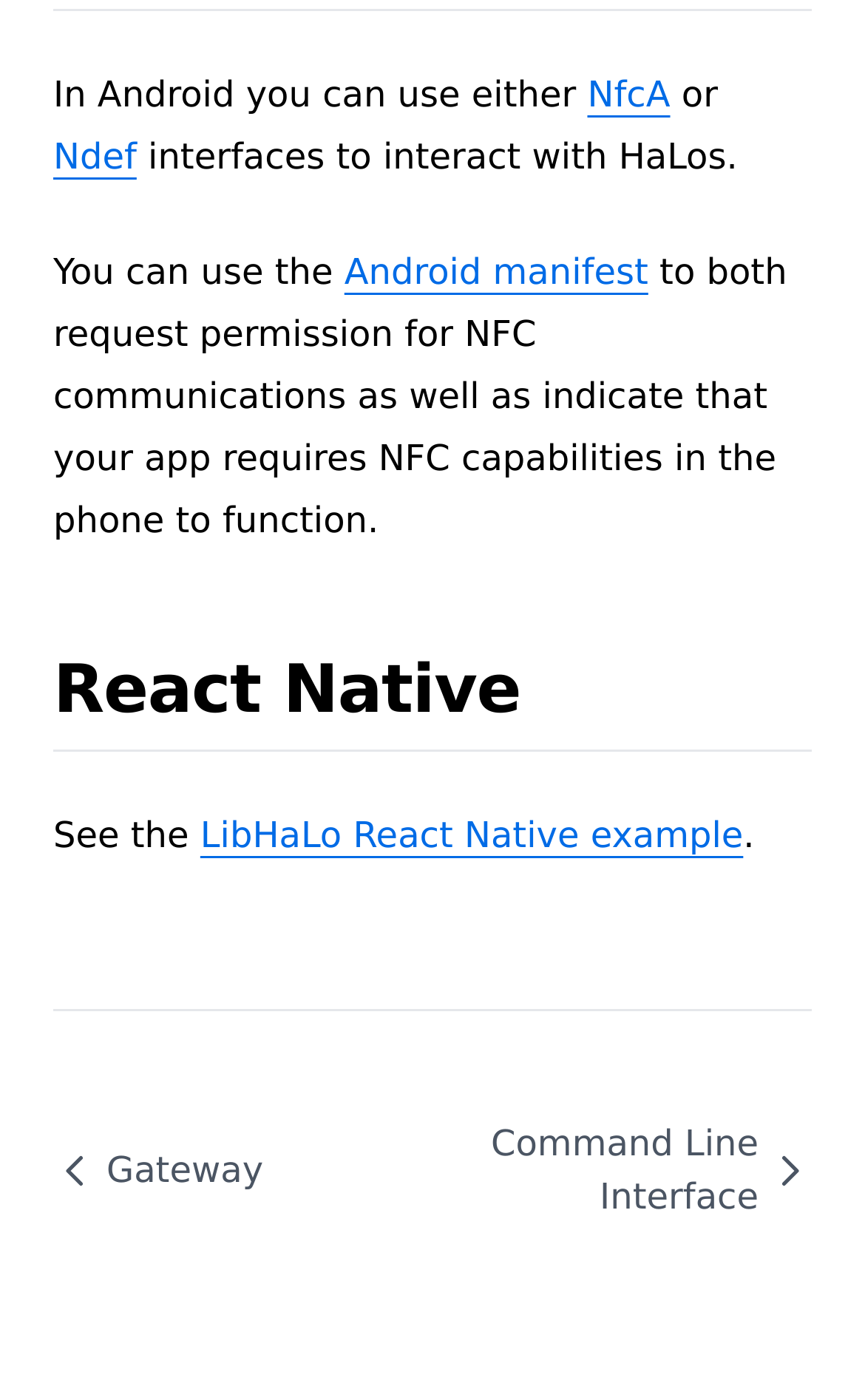What are the two options mentioned for interacting with HaLos?
Examine the screenshot and reply with a single word or phrase.

Gateway and Command Line Interface